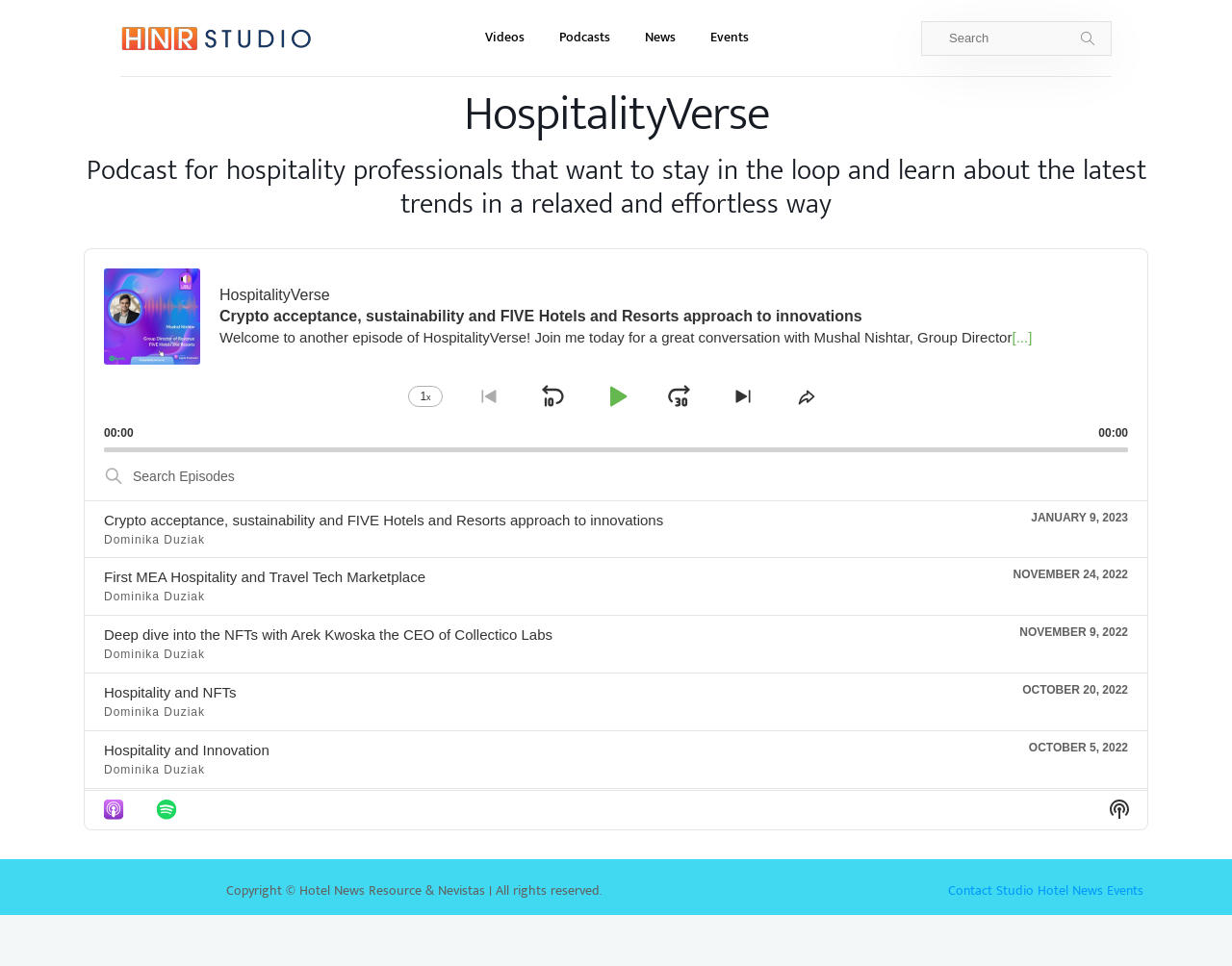Given the webpage screenshot and the description, determine the bounding box coordinates (top-left x, top-left y, bottom-right x, bottom-right y) that define the location of the UI element matching this description: alt="HNR Studio"

[0.098, 0.024, 0.254, 0.054]